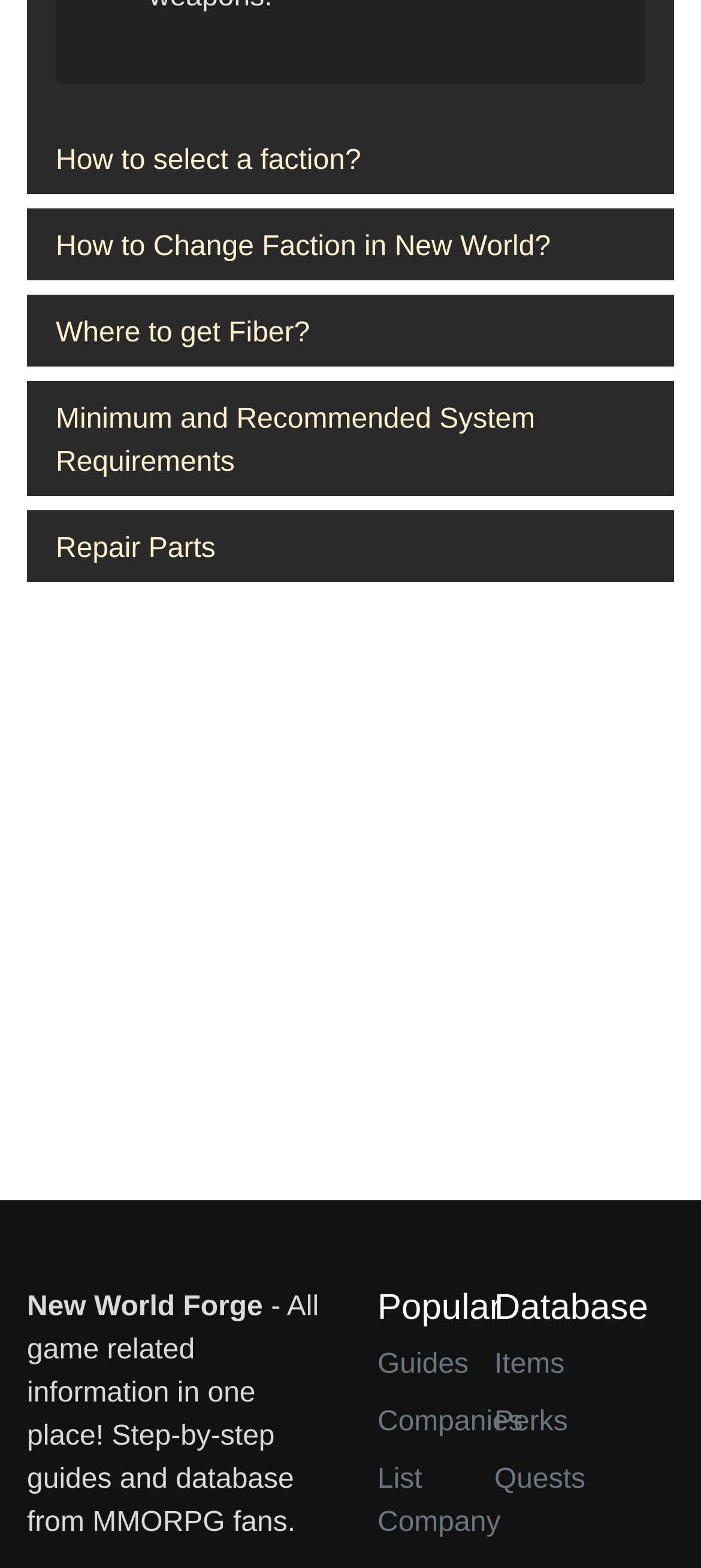Please identify the bounding box coordinates of the element's region that I should click in order to complete the following instruction: "View 'Minimum and Recommended System Requirements'". The bounding box coordinates consist of four float numbers between 0 and 1, i.e., [left, top, right, bottom].

[0.079, 0.258, 0.764, 0.305]